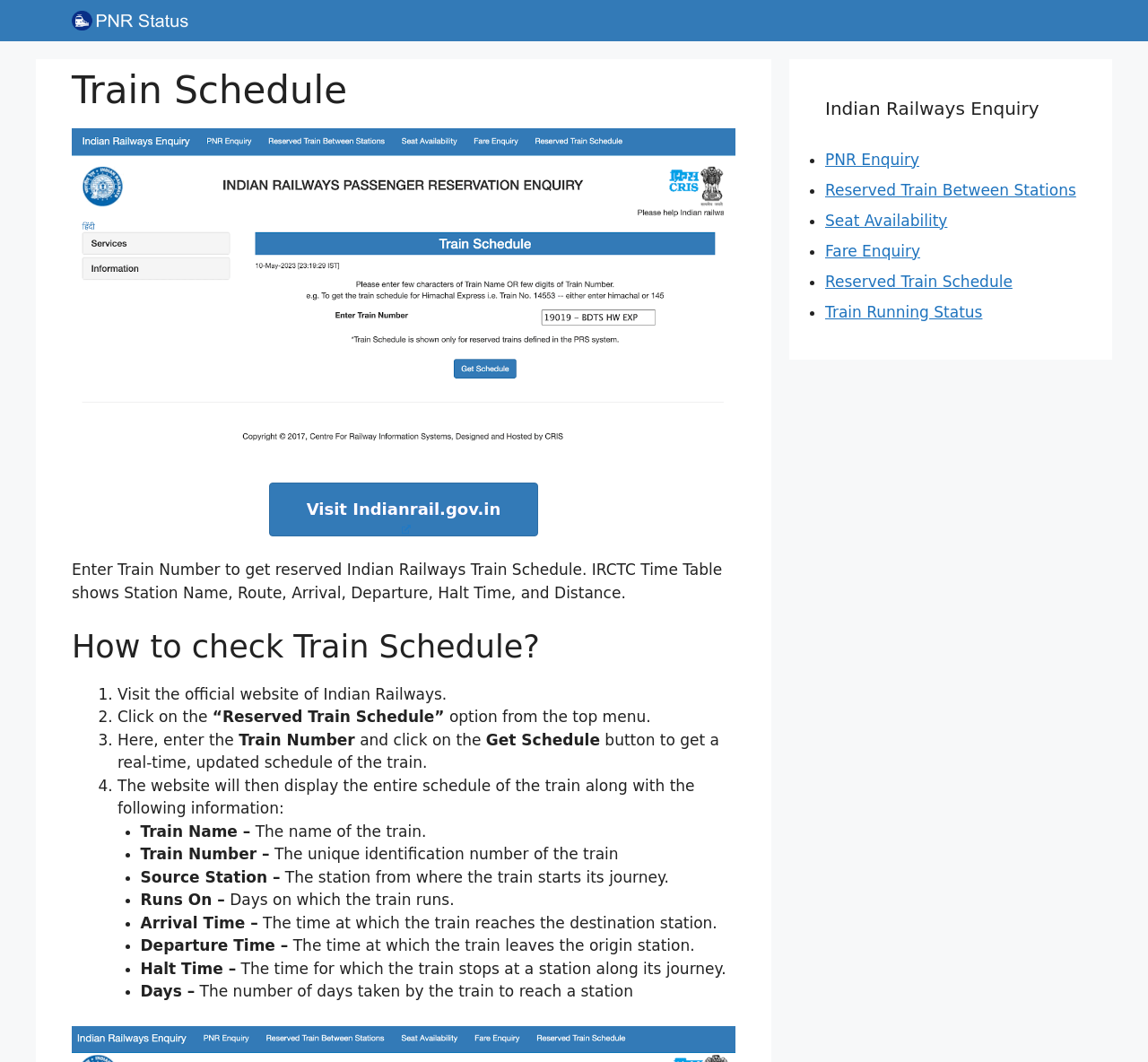Determine the bounding box coordinates for the clickable element to execute this instruction: "Check Train Running Status". Provide the coordinates as four float numbers between 0 and 1, i.e., [left, top, right, bottom].

[0.719, 0.285, 0.856, 0.302]